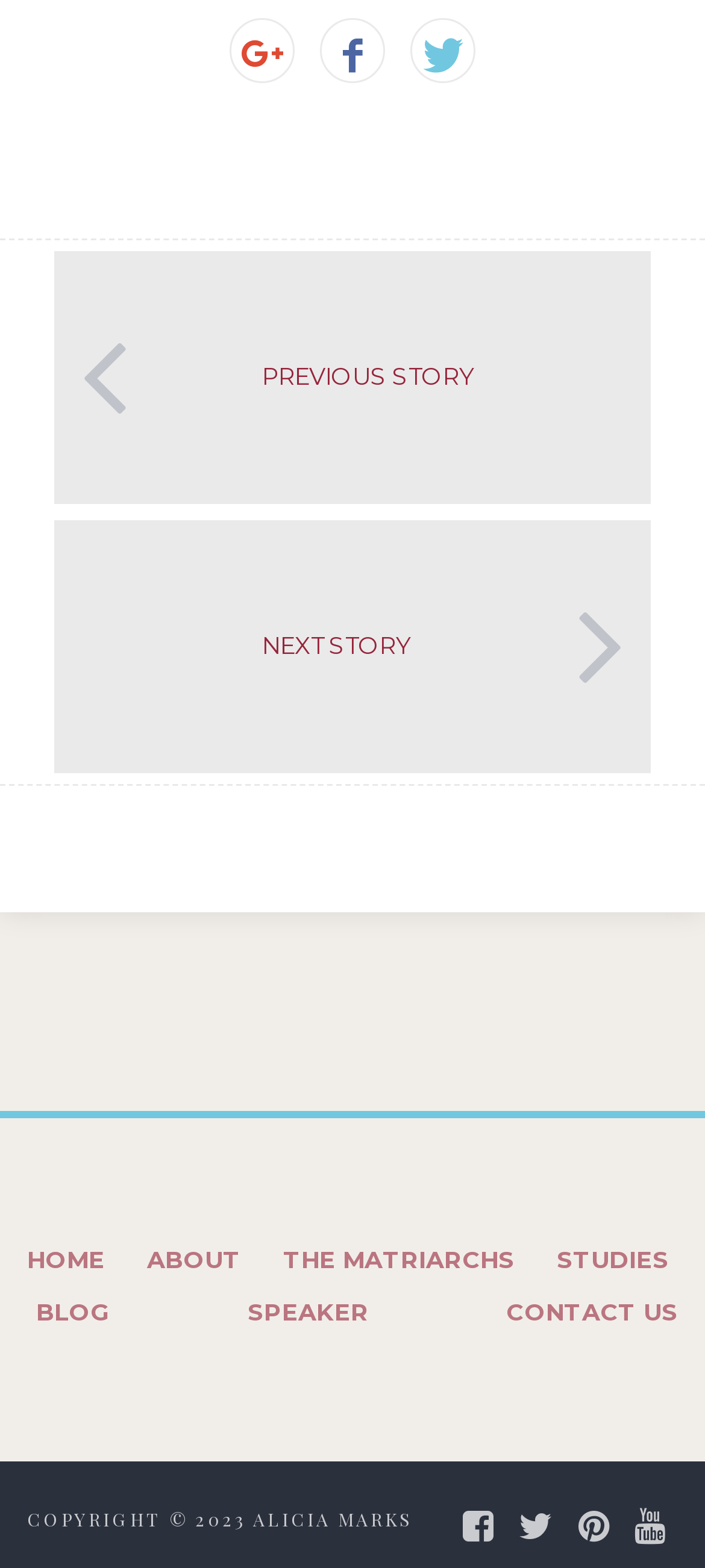Specify the bounding box coordinates of the area that needs to be clicked to achieve the following instruction: "go to home page".

[0.038, 0.786, 0.149, 0.82]